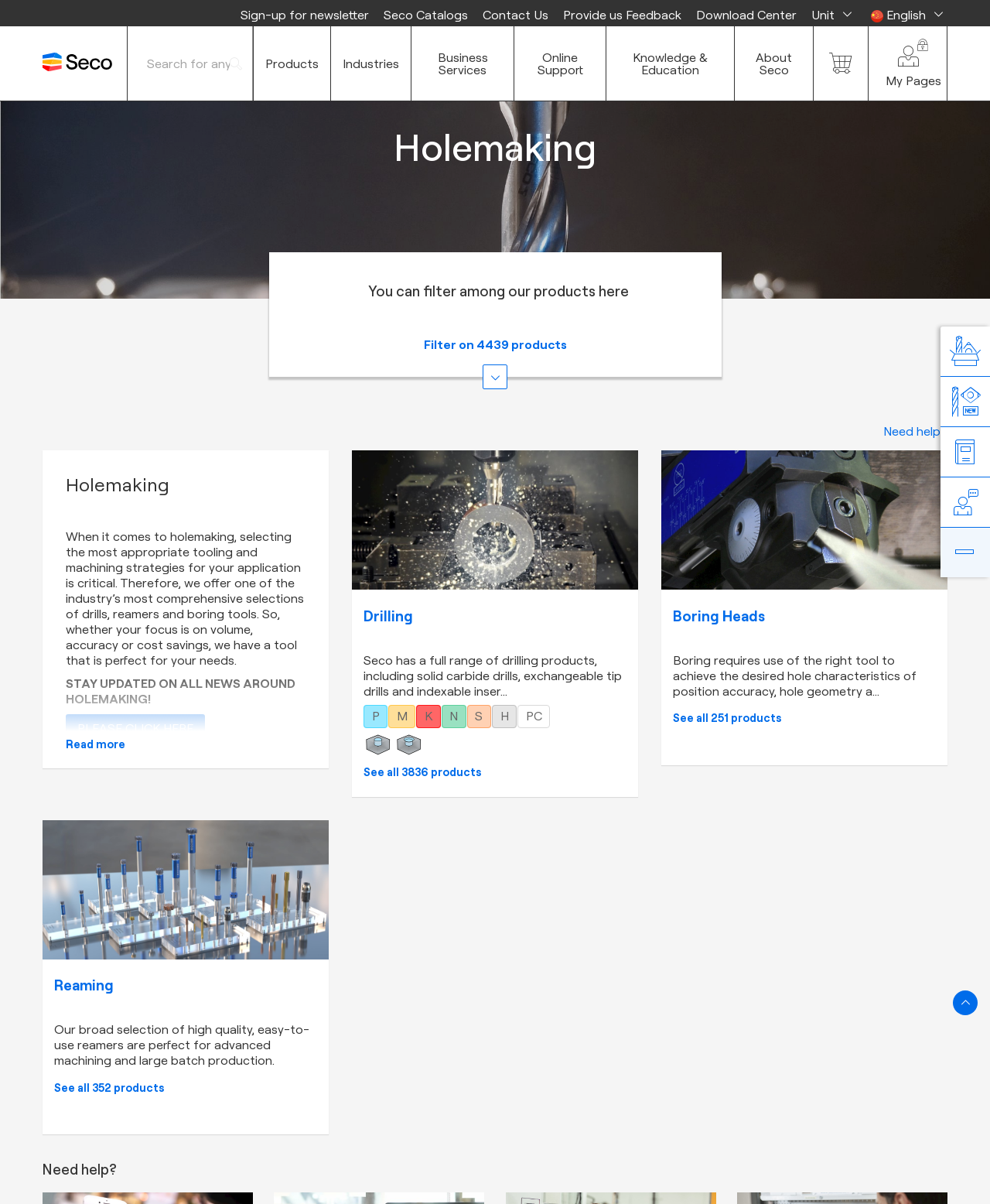What is the language of the webpage?
Look at the image and construct a detailed response to the question.

On the top right corner of the webpage, there is a dropdown menu with the label 'Language' and an option 'English' selected, indicating that the language of the webpage is English.